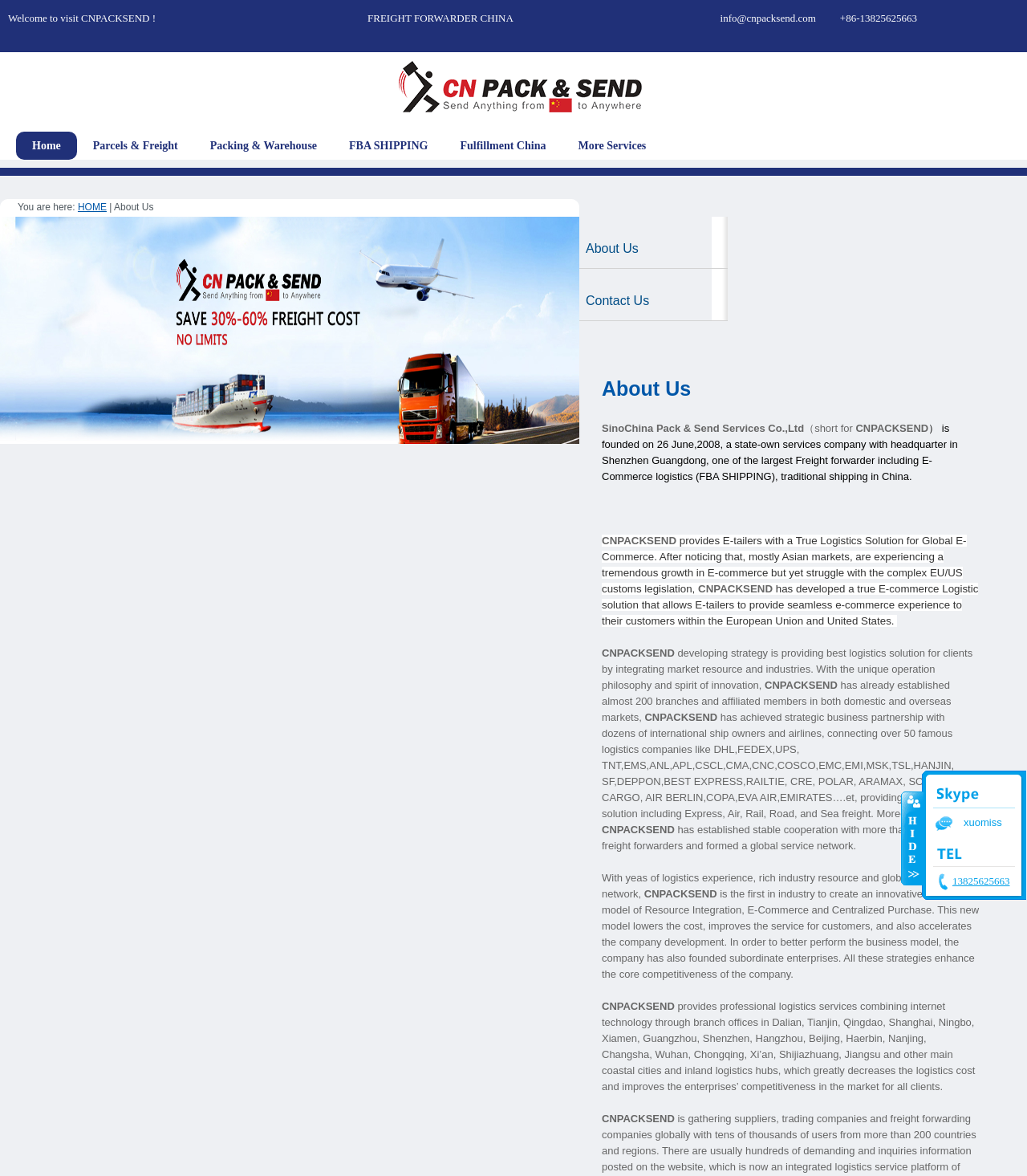Please mark the bounding box coordinates of the area that should be clicked to carry out the instruction: "Visit the 'About Us' page".

[0.111, 0.171, 0.15, 0.181]